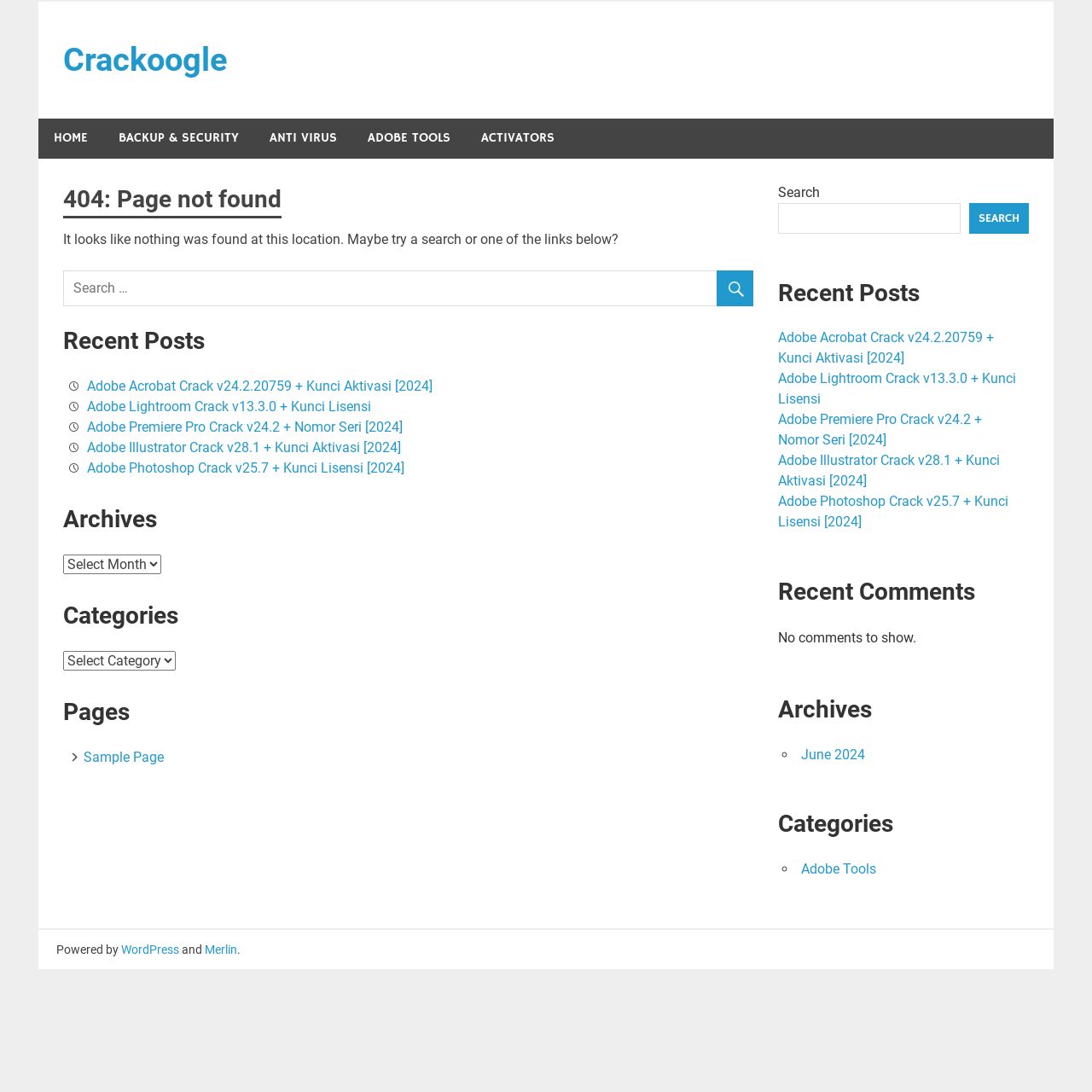Using the element description: "Search", determine the bounding box coordinates for the specified UI element. The coordinates should be four float numbers between 0 and 1, [left, top, right, bottom].

[0.887, 0.186, 0.942, 0.214]